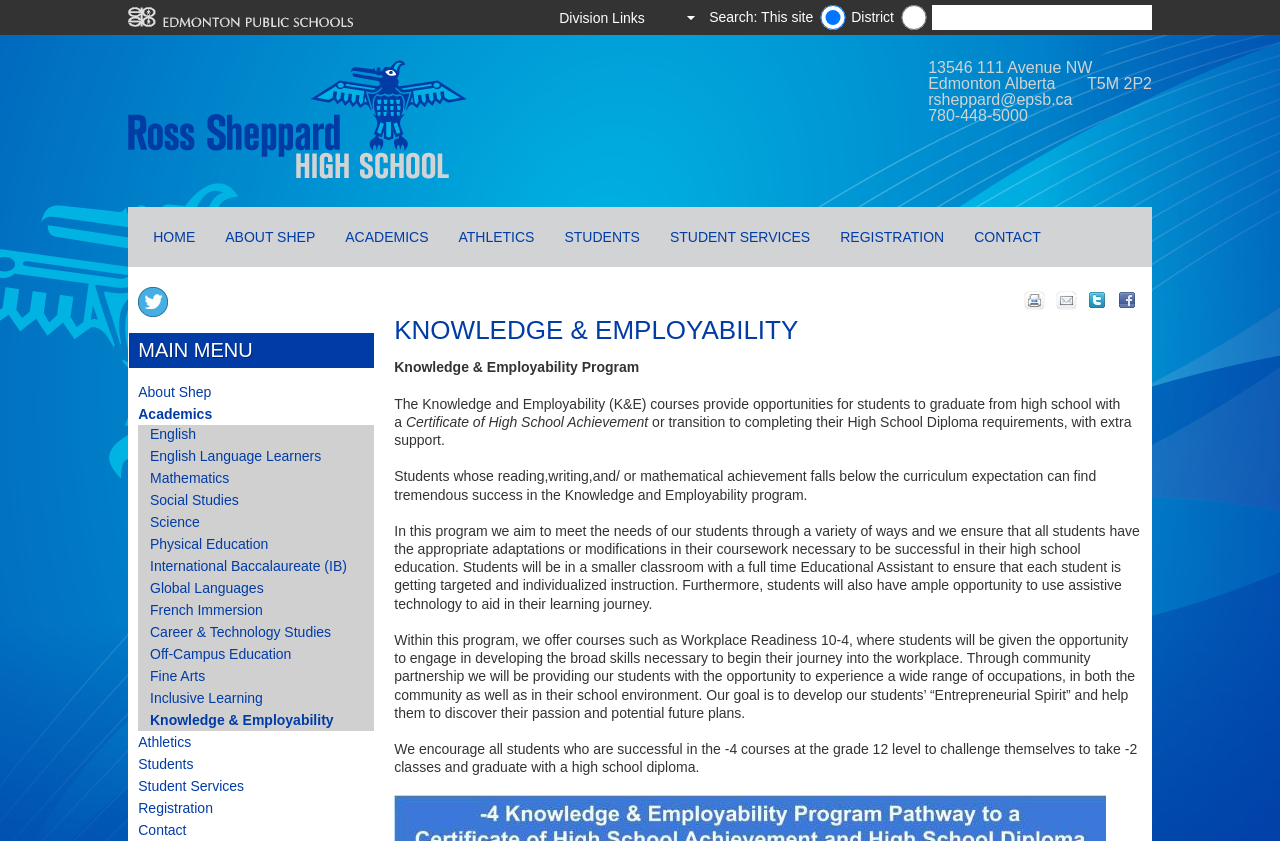How many links are there in the MAIN MENU section?
Offer a detailed and exhaustive answer to the question.

I found the answer by counting the link elements under the heading 'MAIN MENU', which include links to 'About Shep', 'Academics', 'English', and so on, totaling 14 links.